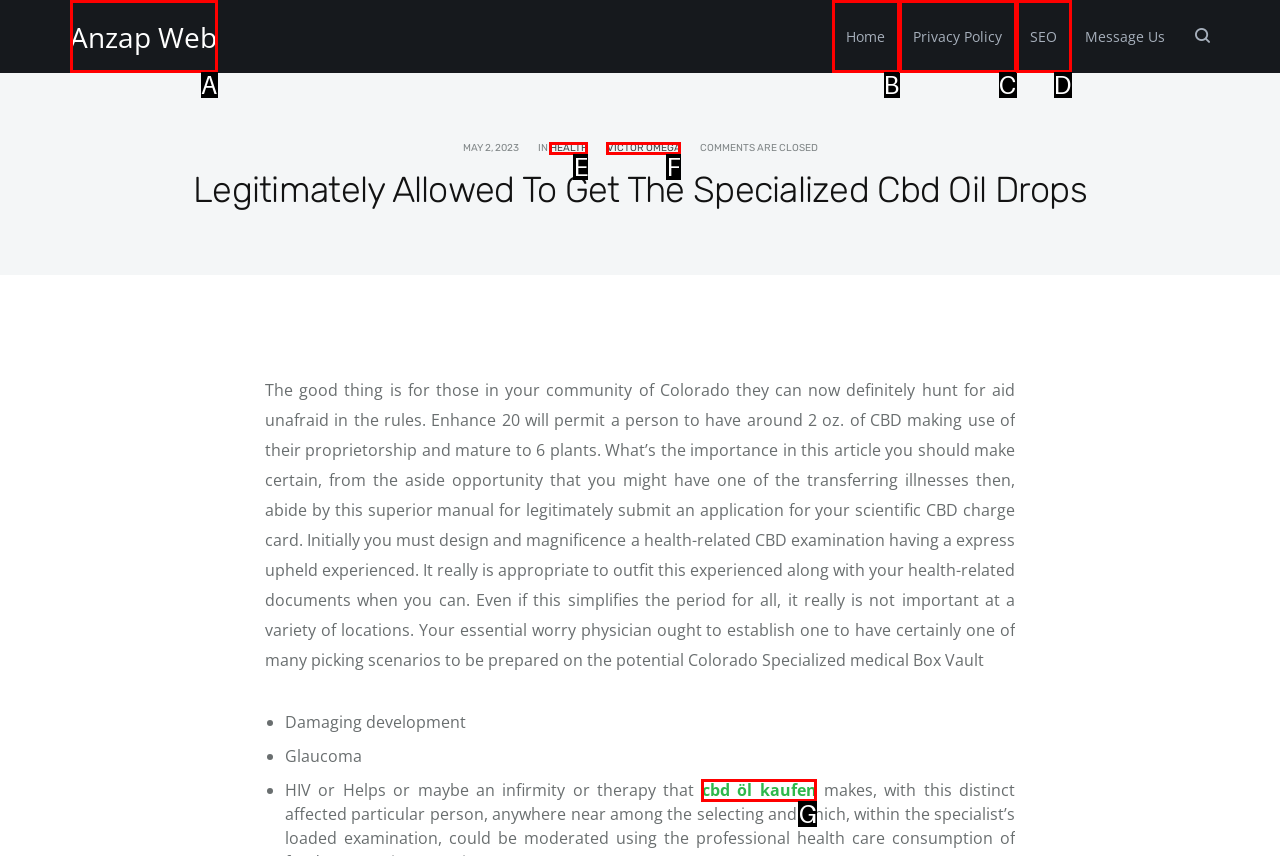Which option best describes: cbd öl kaufen
Respond with the letter of the appropriate choice.

G